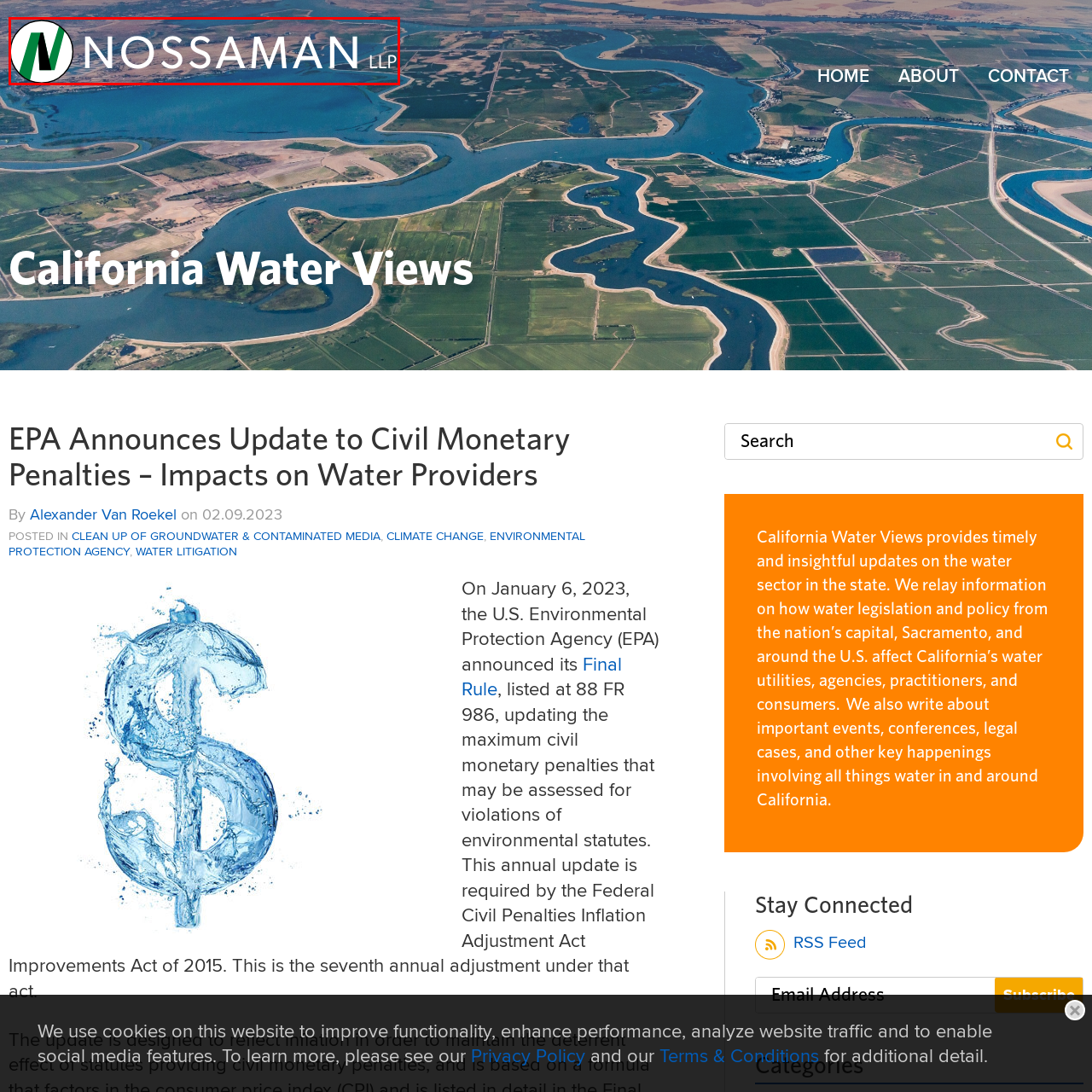Explain in detail what is depicted in the image enclosed by the red boundary.

The image prominently features the logo of Nossaman LLP, a firm highlighted in the context of the article titled "EPA Announces Update to Civil Monetary Penalties – Impacts on Water Providers." The logo blends a creative design element with the firm's name, presented in bold, modern typography against a backdrop that appears to depict a water landscape, reflective of the firm's focus on environmental law and water-related issues. This imagery resonates with the content of the article, which discusses updates from the Environmental Protection Agency affecting water providers, directly linking the legal expertise of Nossaman LLP to current regulatory developments in the water sector.